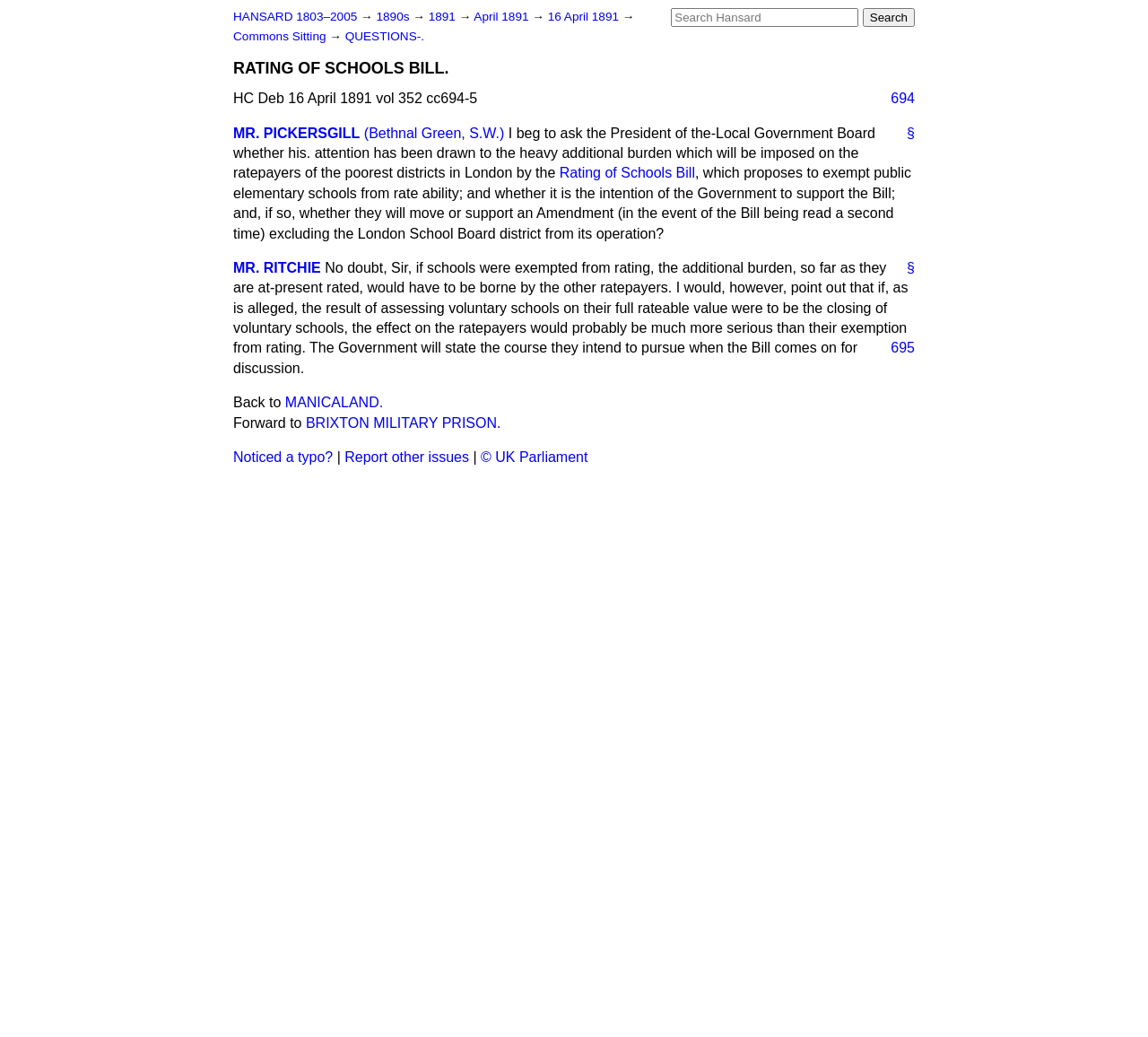Please identify the bounding box coordinates for the region that you need to click to follow this instruction: "Search for a term".

[0.585, 0.008, 0.748, 0.026]